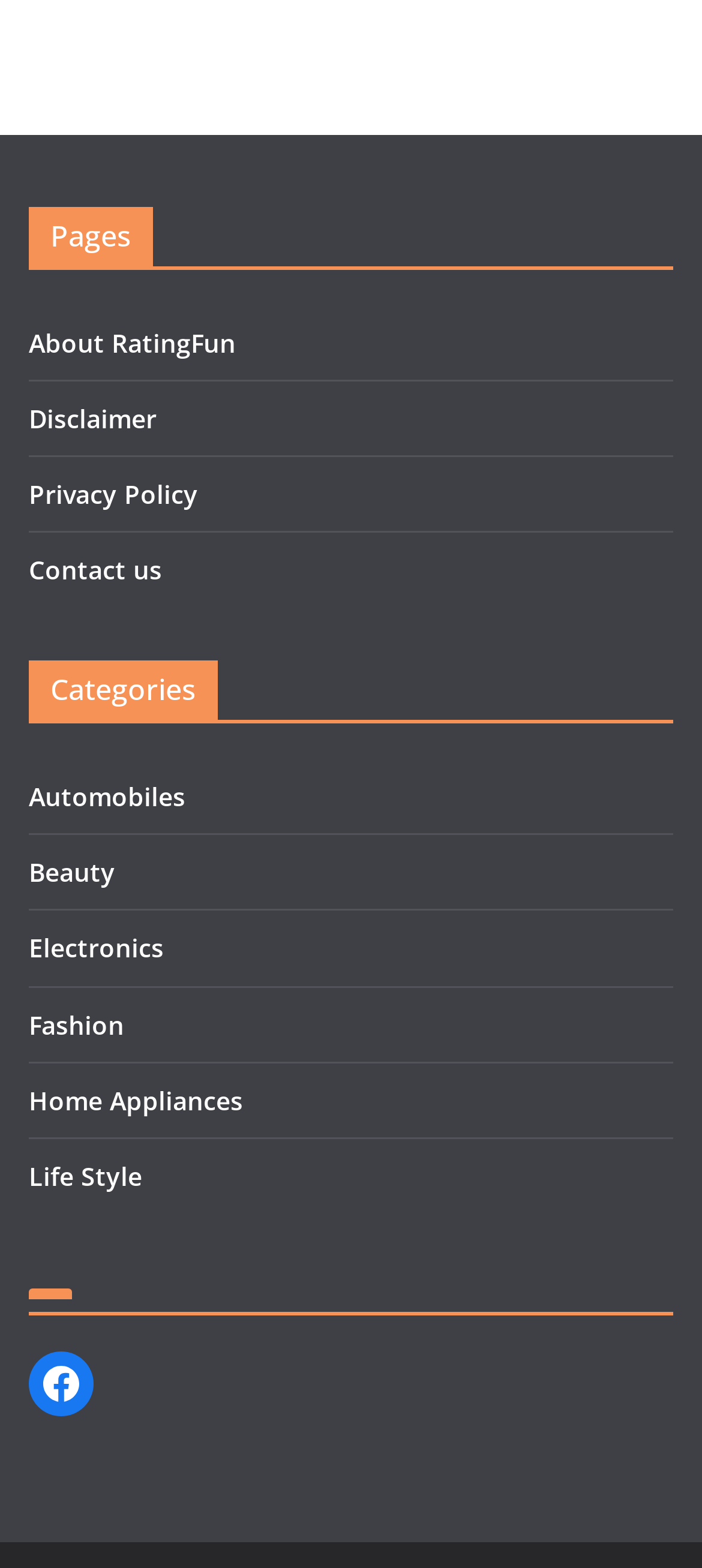What is the last link in the 'Pages' section?
Based on the image, answer the question with as much detail as possible.

I looked at the links under the 'Pages' heading and found that the last link is 'Contact us'.